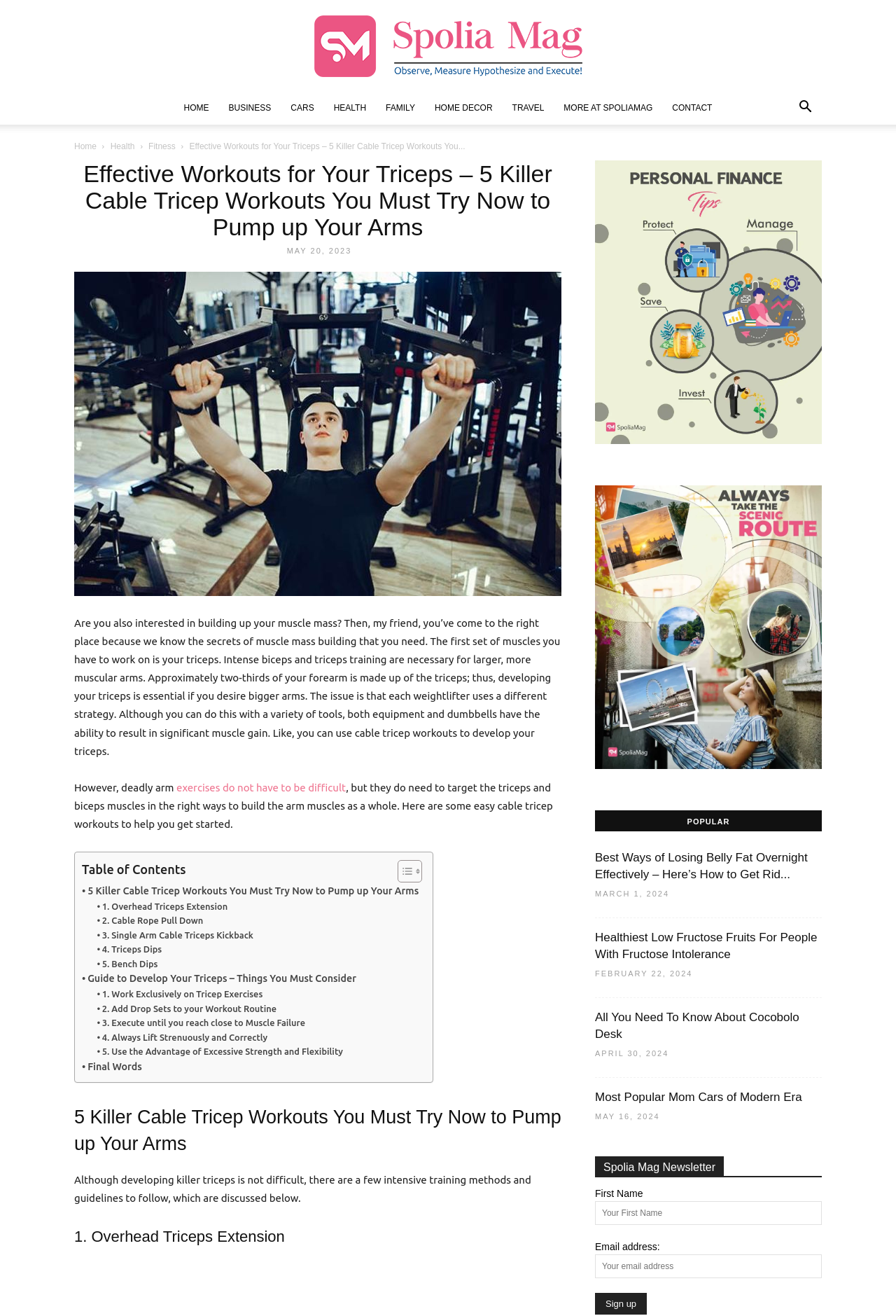Identify the coordinates of the bounding box for the element described below: "Family". Return the coordinates as four float numbers between 0 and 1: [left, top, right, bottom].

[0.42, 0.069, 0.474, 0.095]